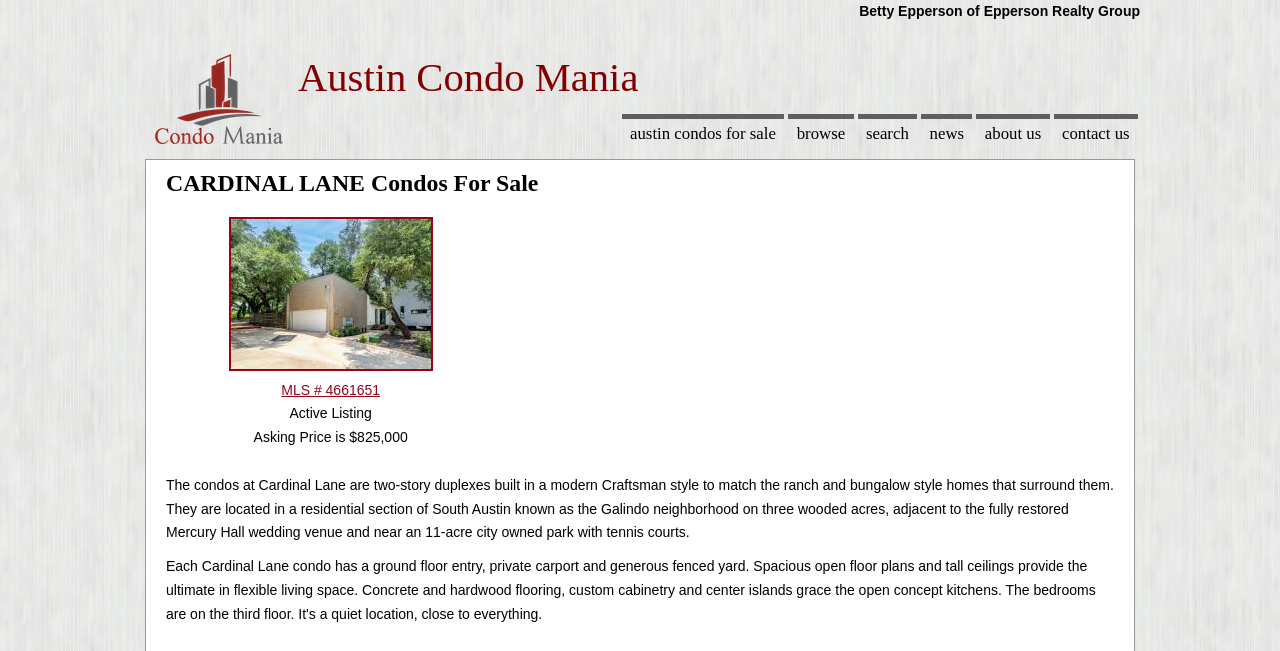Give a one-word or short-phrase answer to the following question: 
What is the name of the realty group associated with the webpage?

Epperson Realty Group